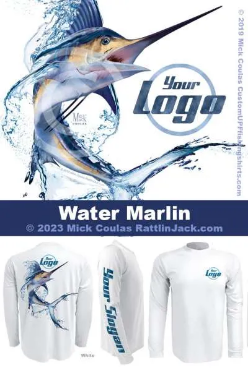What is the suggested use of the design?
Give a detailed response to the question by analyzing the screenshot.

The phrase 'Your Logo' in a bold font above the marlin suggests customization options, and the visual of a long-sleeve shirt on the right side indicates that this design could be used for promotional items or apparel.